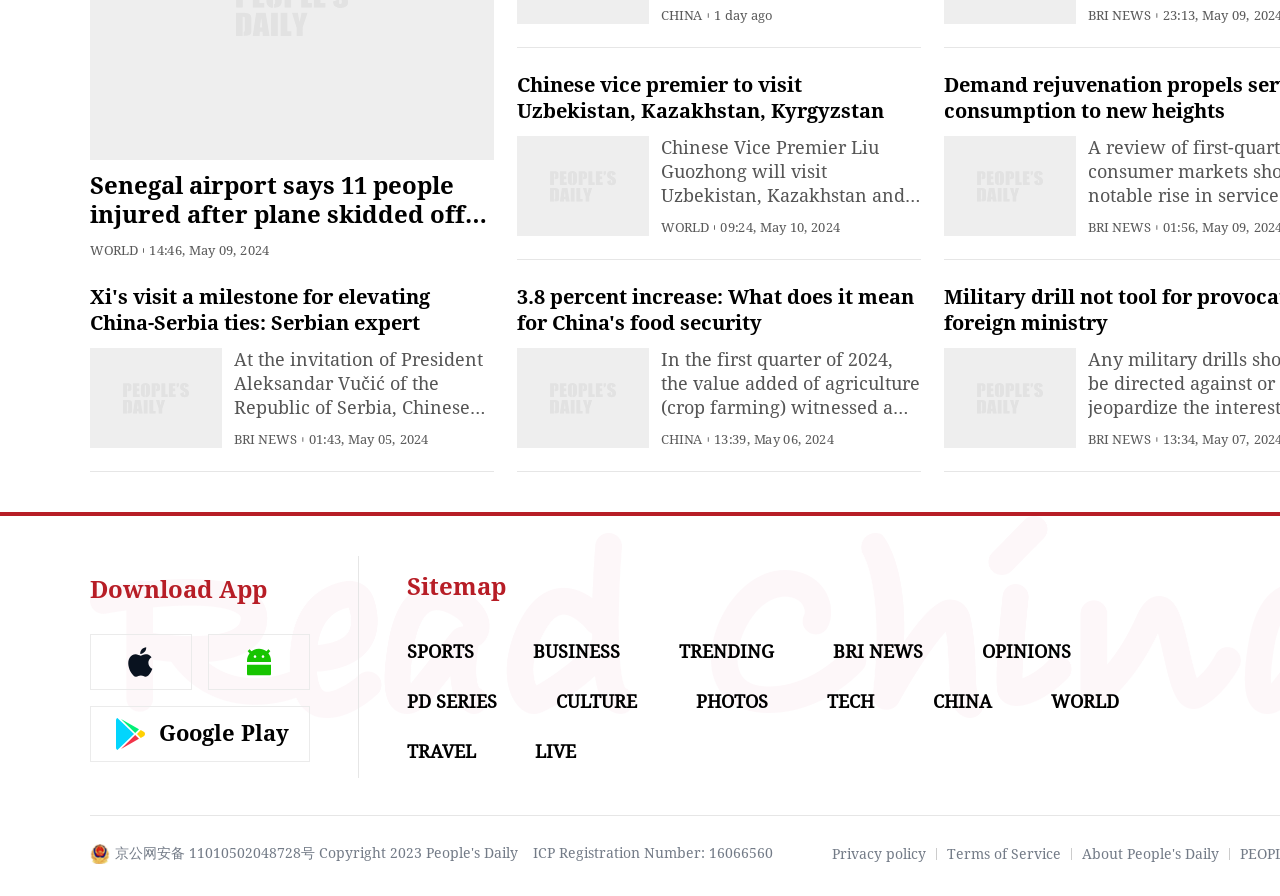Please specify the bounding box coordinates of the area that should be clicked to accomplish the following instruction: "Visit the homepage". The coordinates should consist of four float numbers between 0 and 1, i.e., [left, top, right, bottom].

[0.07, 0.707, 0.15, 0.77]